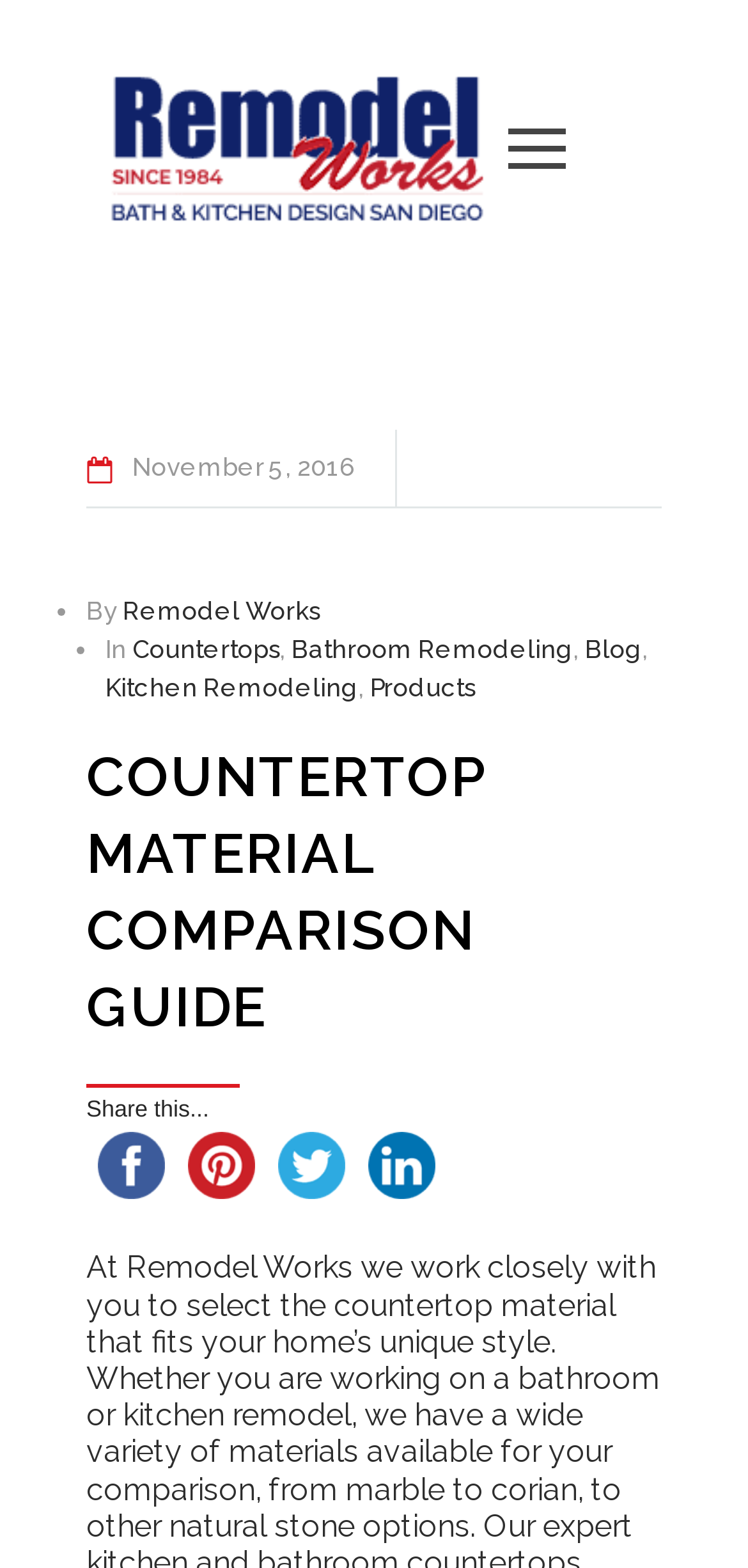Explain the features and main sections of the webpage comprehensively.

This webpage is a comprehensive guide for comparing modern countertop materials. At the top, there is a logo on the left side, accompanied by a navigation link on the right. Below this, there is a section displaying the date "November 5, 2016" and the author "Remodel Works". 

Following this, there are several links categorized under "Countertops", "Bathroom Remodeling", "Blog", "Kitchen Remodeling", and "Products". These links are positioned in the middle of the page, with the "Countertops" link being the first in the list.

The main content of the page is headed by a prominent title "COUNTERTOP MATERIAL COMPARISON GUIDE", which spans across the majority of the page. 

At the bottom, there is a section for sharing the content on various social media platforms, including Facebook, Pinterest, Twitter, and LinkedIn. Each sharing option is represented by an icon and a corresponding link.